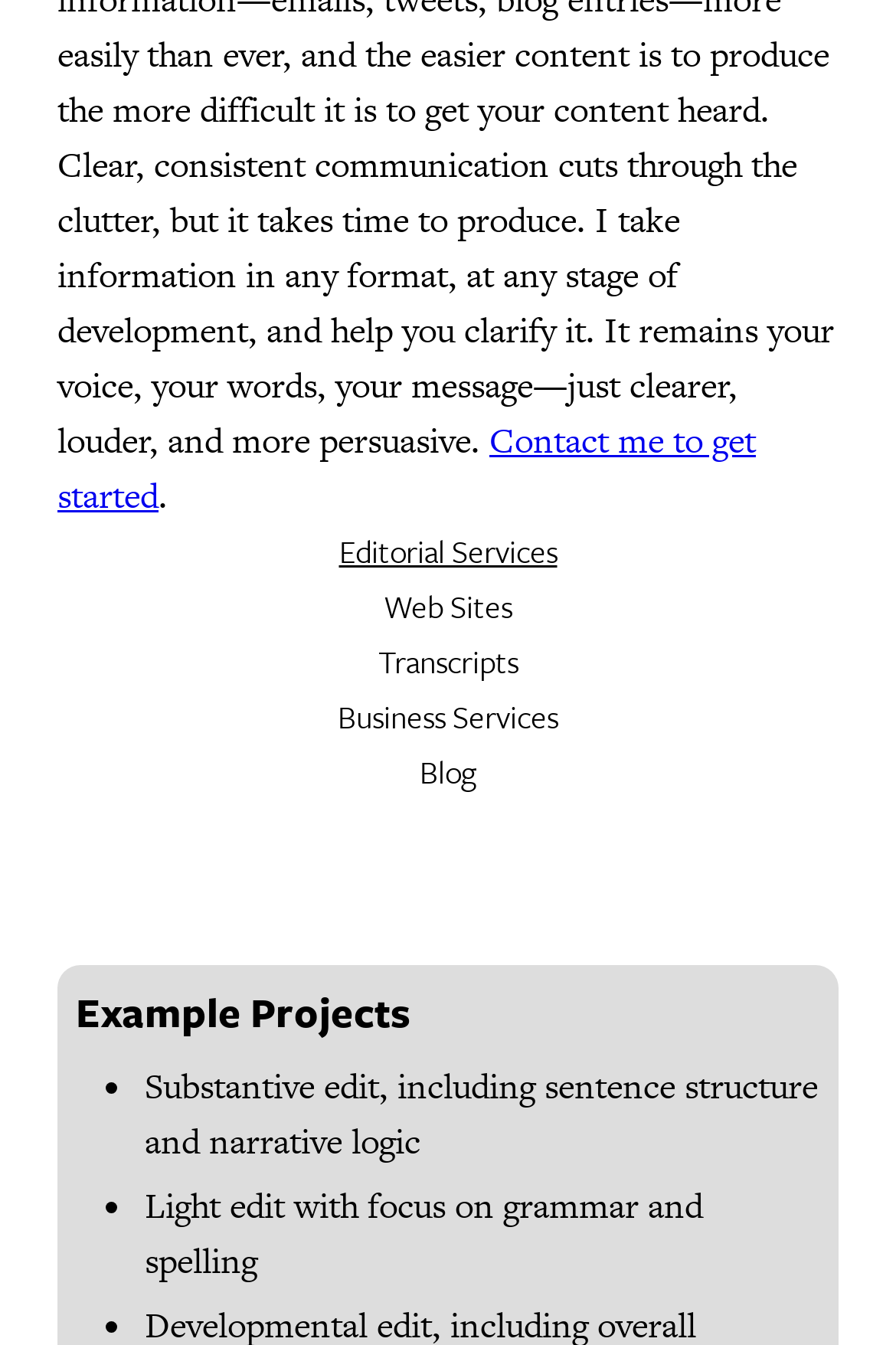Please find the bounding box for the UI component described as follows: "kspi1810".

None